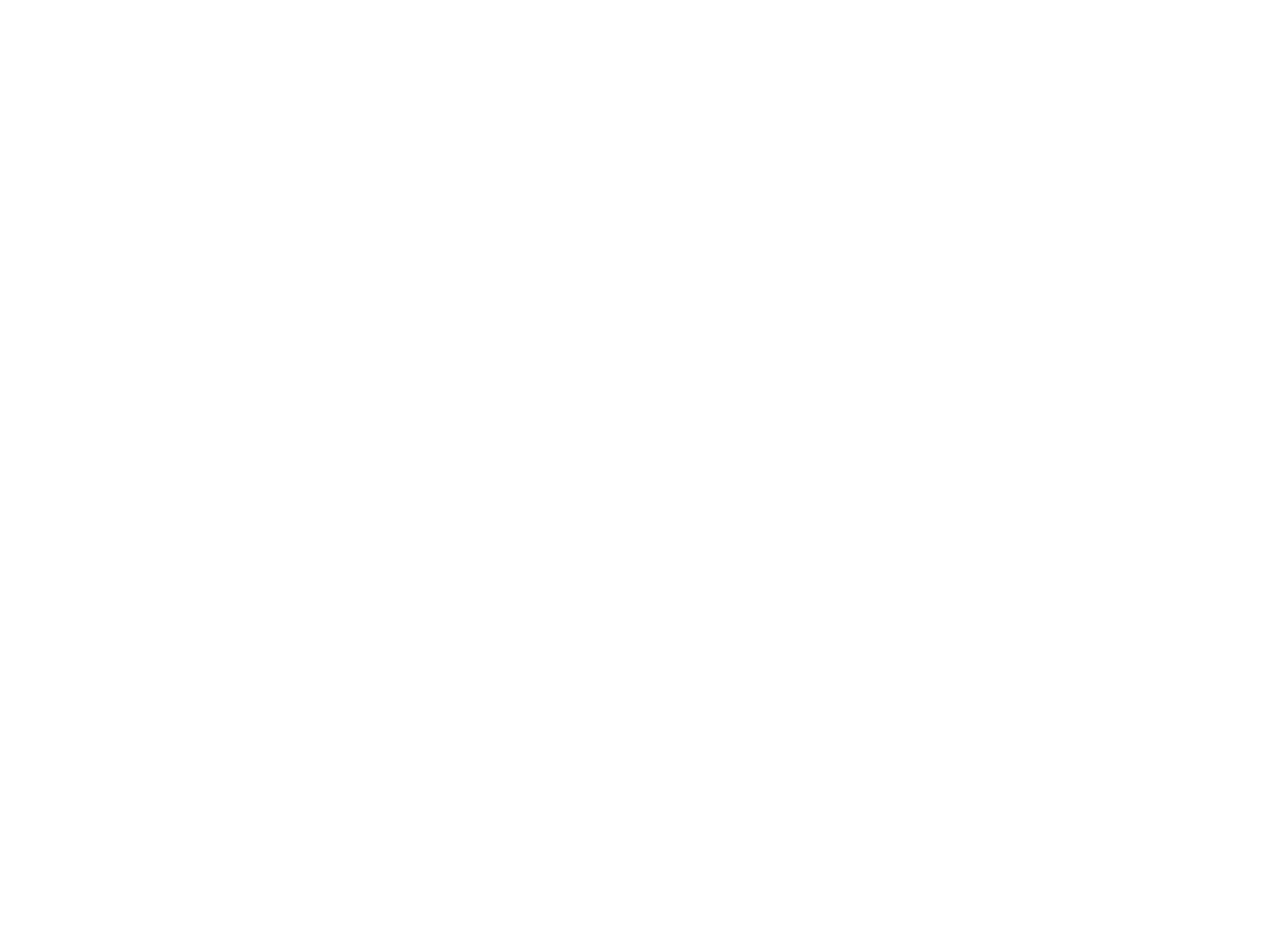What is the current page number?
Based on the visual, give a brief answer using one word or a short phrase.

2